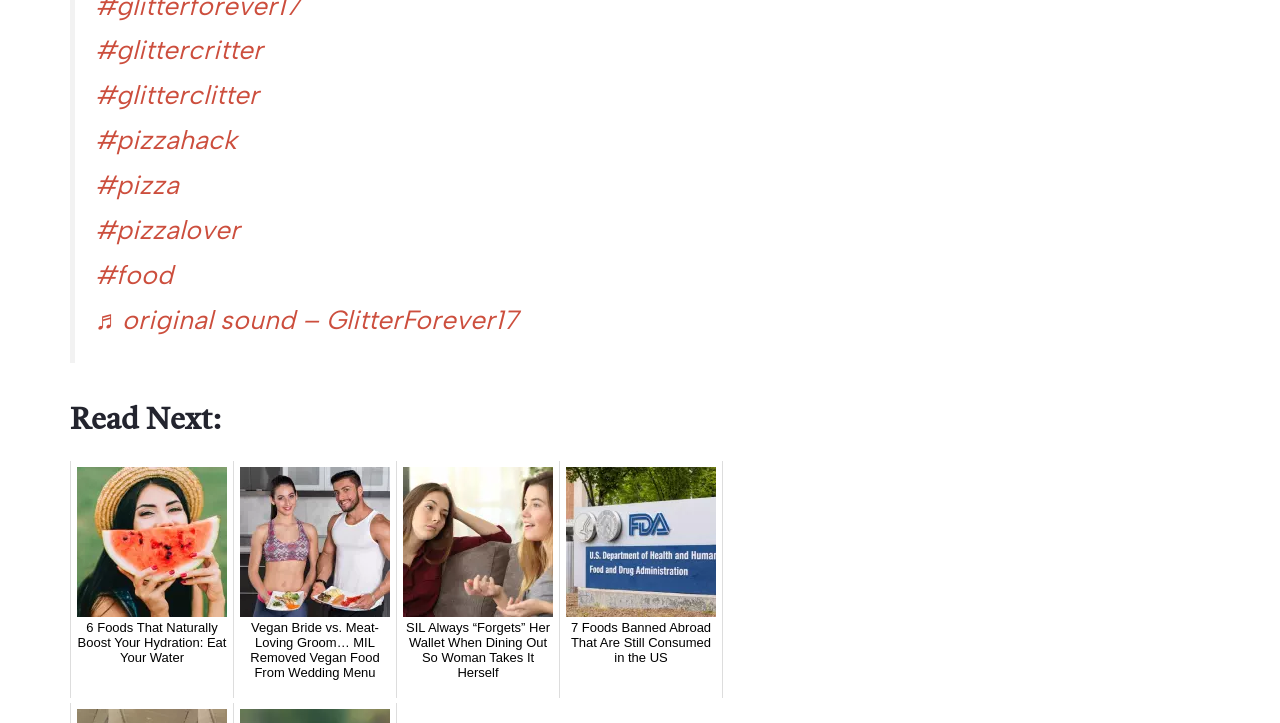What is the last link on the webpage?
Respond to the question with a single word or phrase according to the image.

7 Foods Banned Abroad That Are Still Consumed in the US